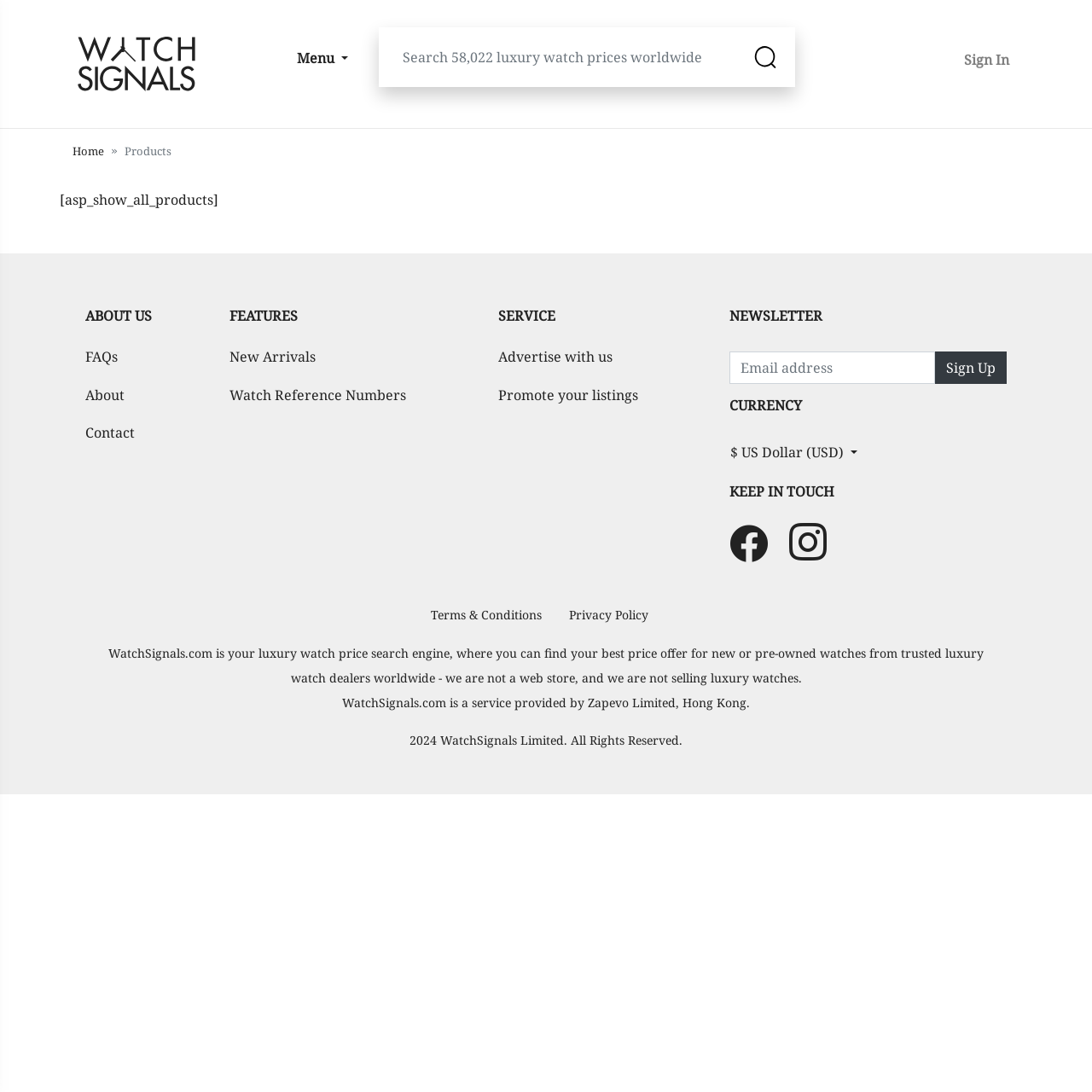What is the purpose of the website?
Kindly answer the question with as much detail as you can.

The purpose of the website can be found in the static text element at [0.099, 0.591, 0.901, 0.628], which states that 'WatchSignals.com is your luxury watch price search engine, where you can find your best price offer for new or pre-owned watches from trusted luxury watch dealers worldwide - we are not a web store, and we are not selling luxury watches.'